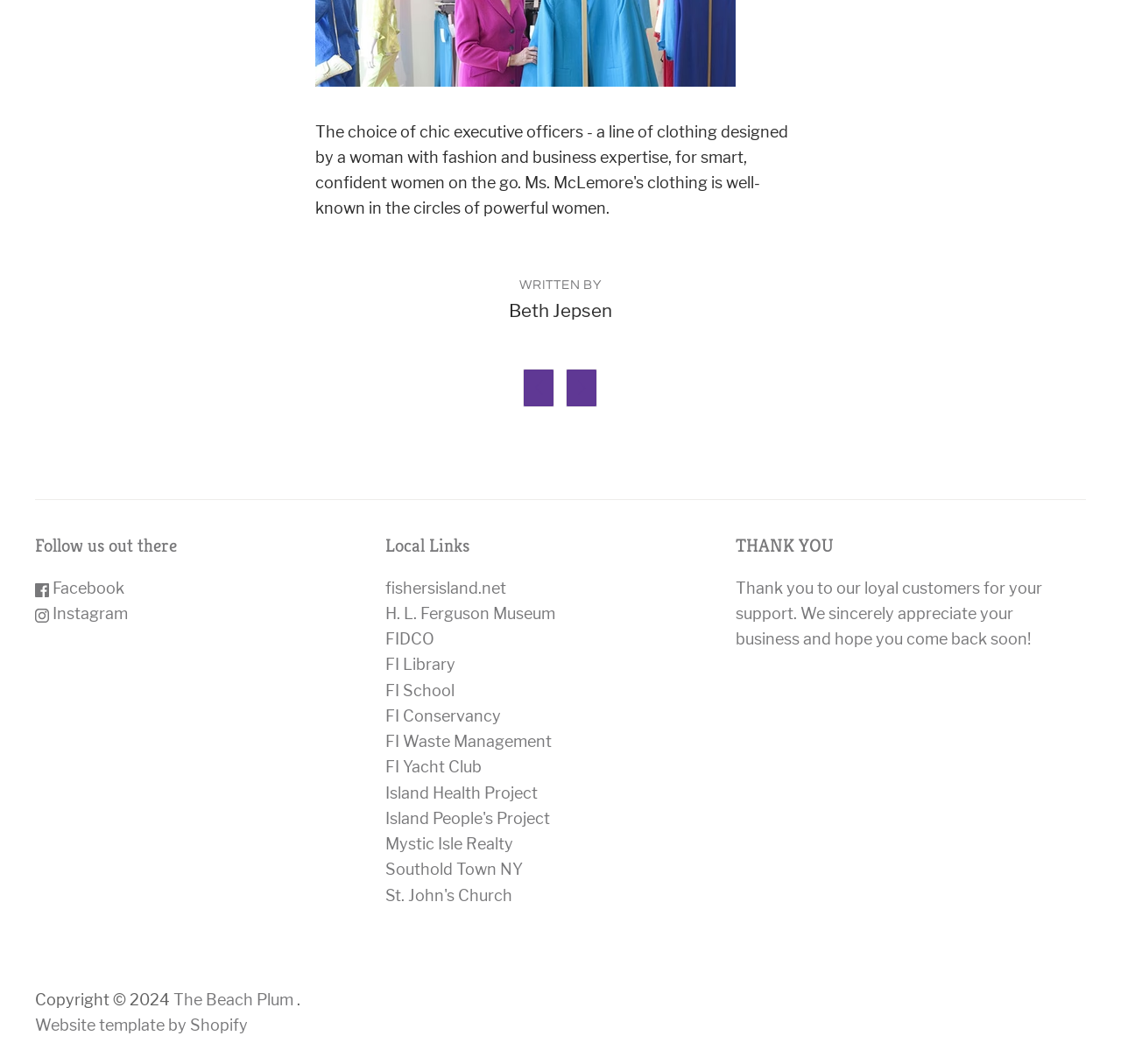Locate the bounding box of the user interface element based on this description: "Exit fullscreenEnter fullscreen".

None